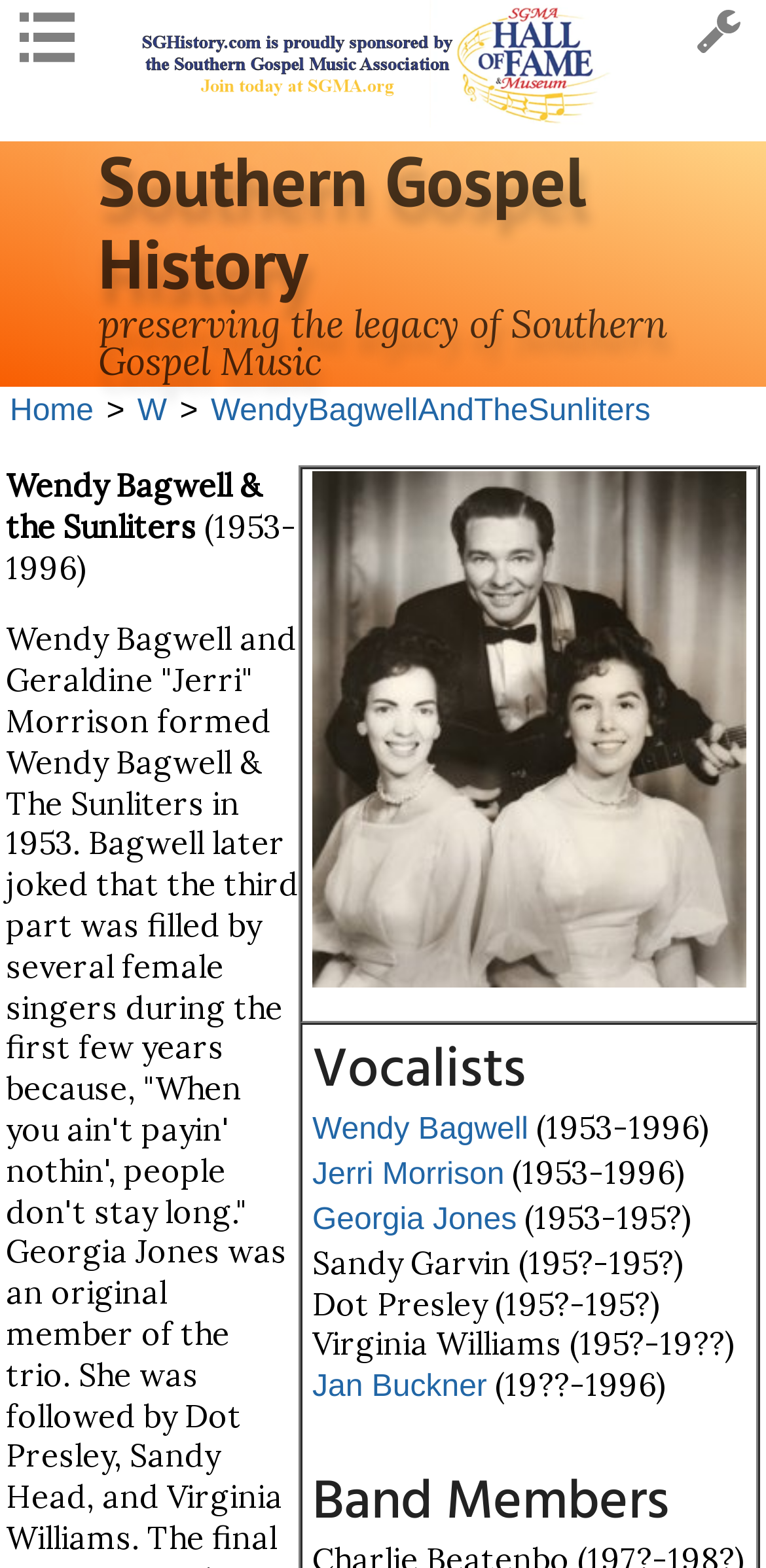Extract the bounding box of the UI element described as: "Southern Gospel History".

[0.128, 0.086, 0.764, 0.196]